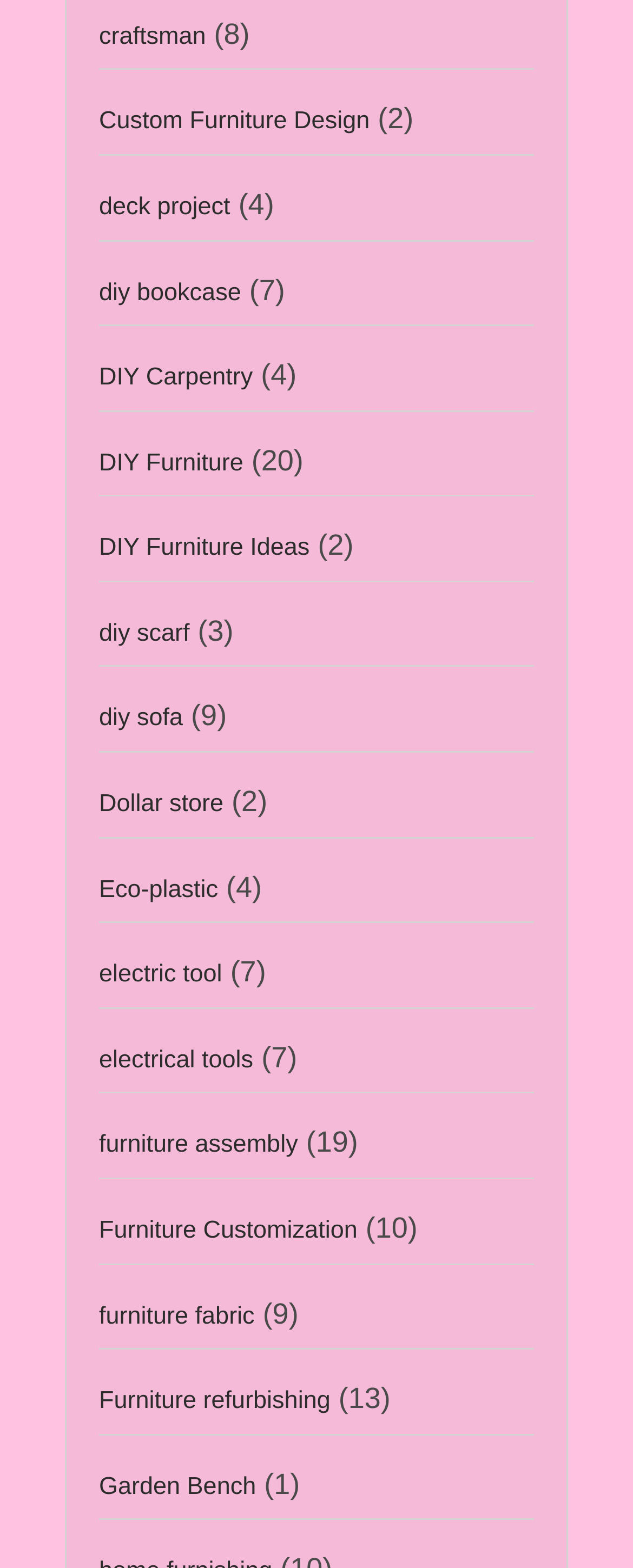Pinpoint the bounding box coordinates of the clickable element to carry out the following instruction: "click on craftsman."

[0.156, 0.014, 0.325, 0.032]